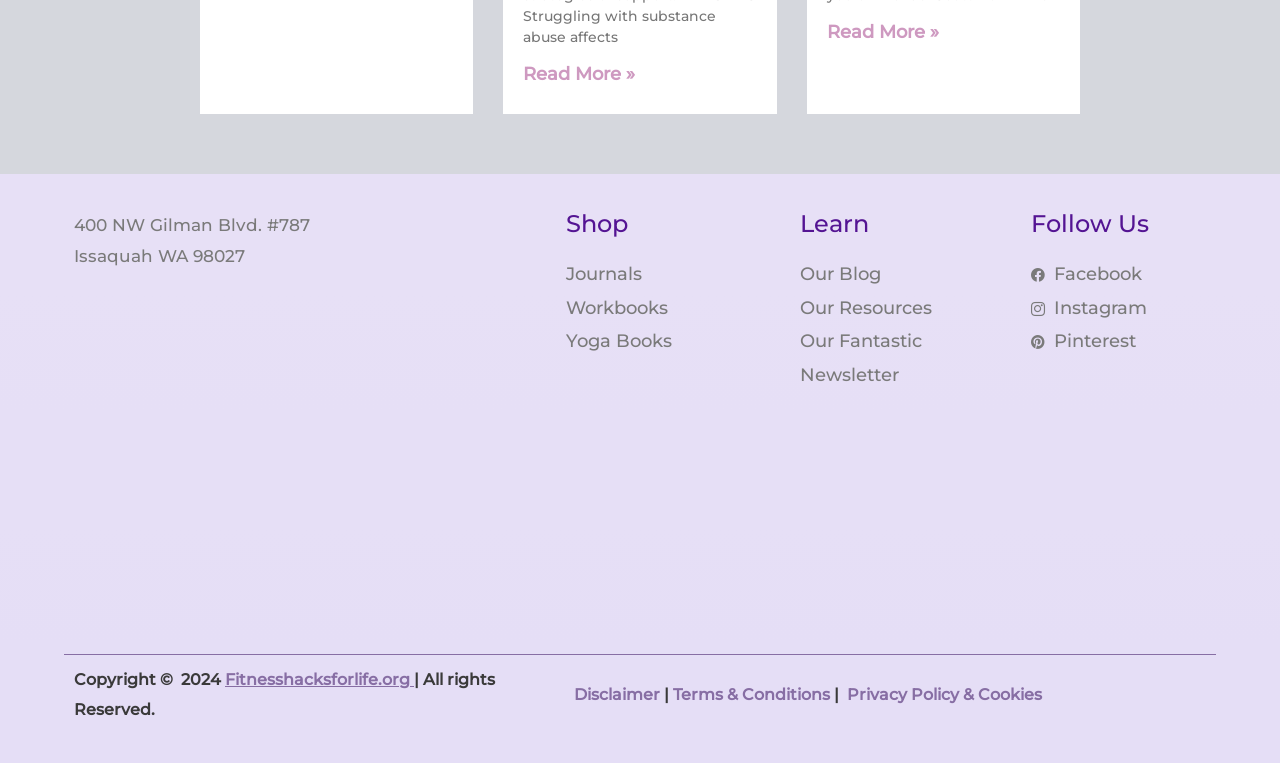Find the bounding box coordinates of the element's region that should be clicked in order to follow the given instruction: "Check the privacy policy". The coordinates should consist of four float numbers between 0 and 1, i.e., [left, top, right, bottom].

[0.661, 0.54, 0.711, 0.565]